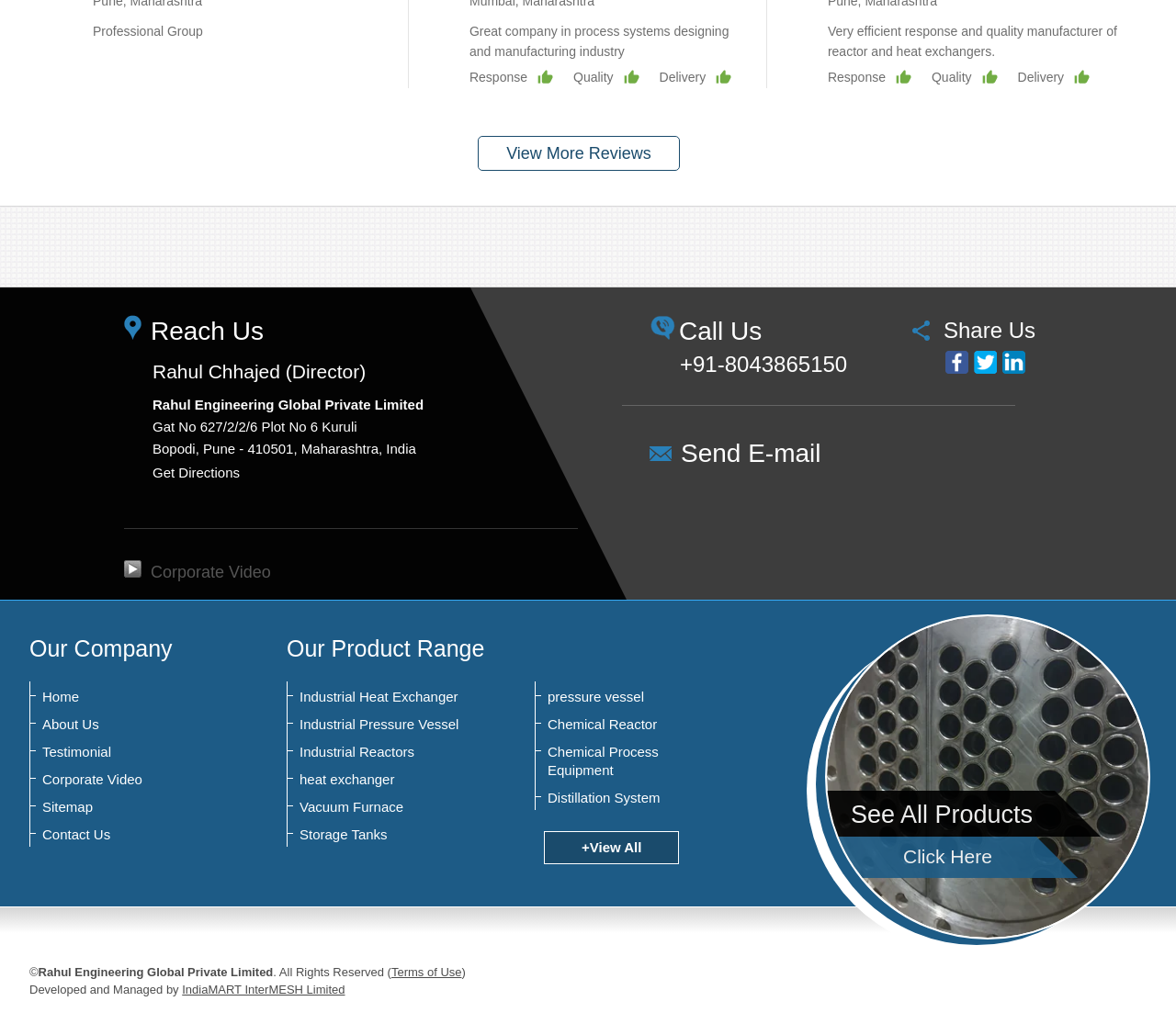Could you find the bounding box coordinates of the clickable area to complete this instruction: "View more reviews"?

[0.406, 0.131, 0.578, 0.165]